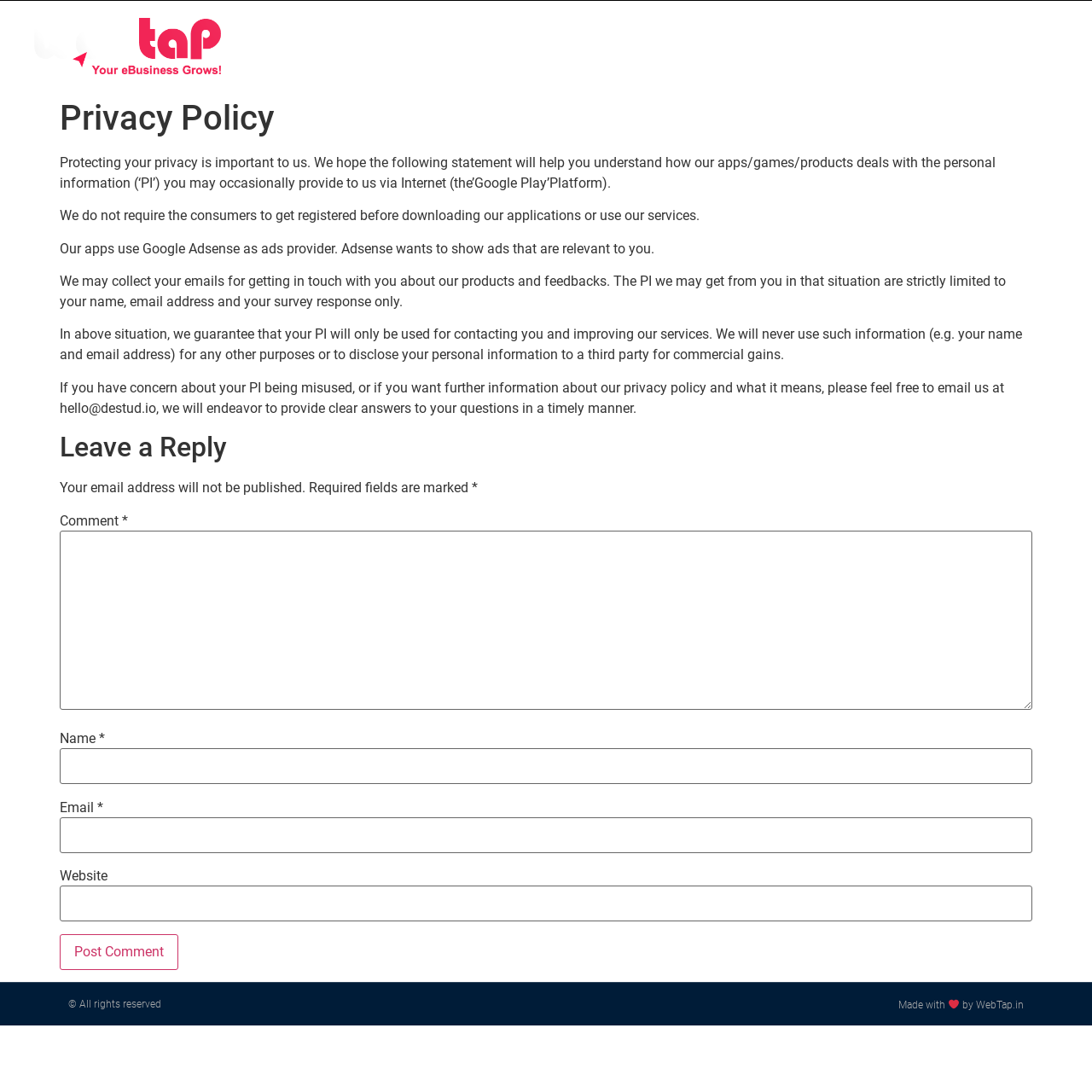What is the name of the company that developed the website?
From the image, respond using a single word or phrase.

WebTap